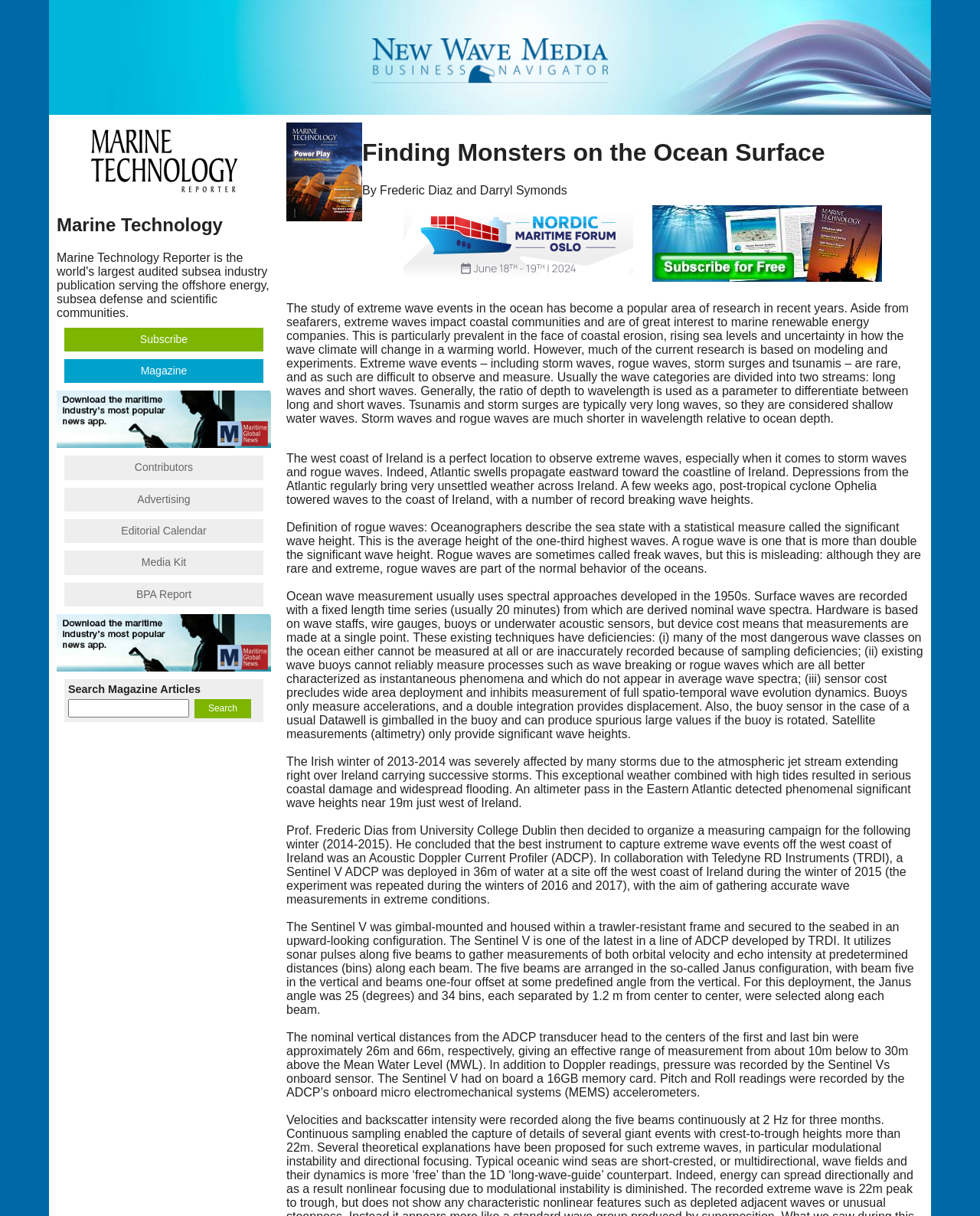Could you indicate the bounding box coordinates of the region to click in order to complete this instruction: "Click the link to Marine Technology".

[0.058, 0.176, 0.277, 0.194]